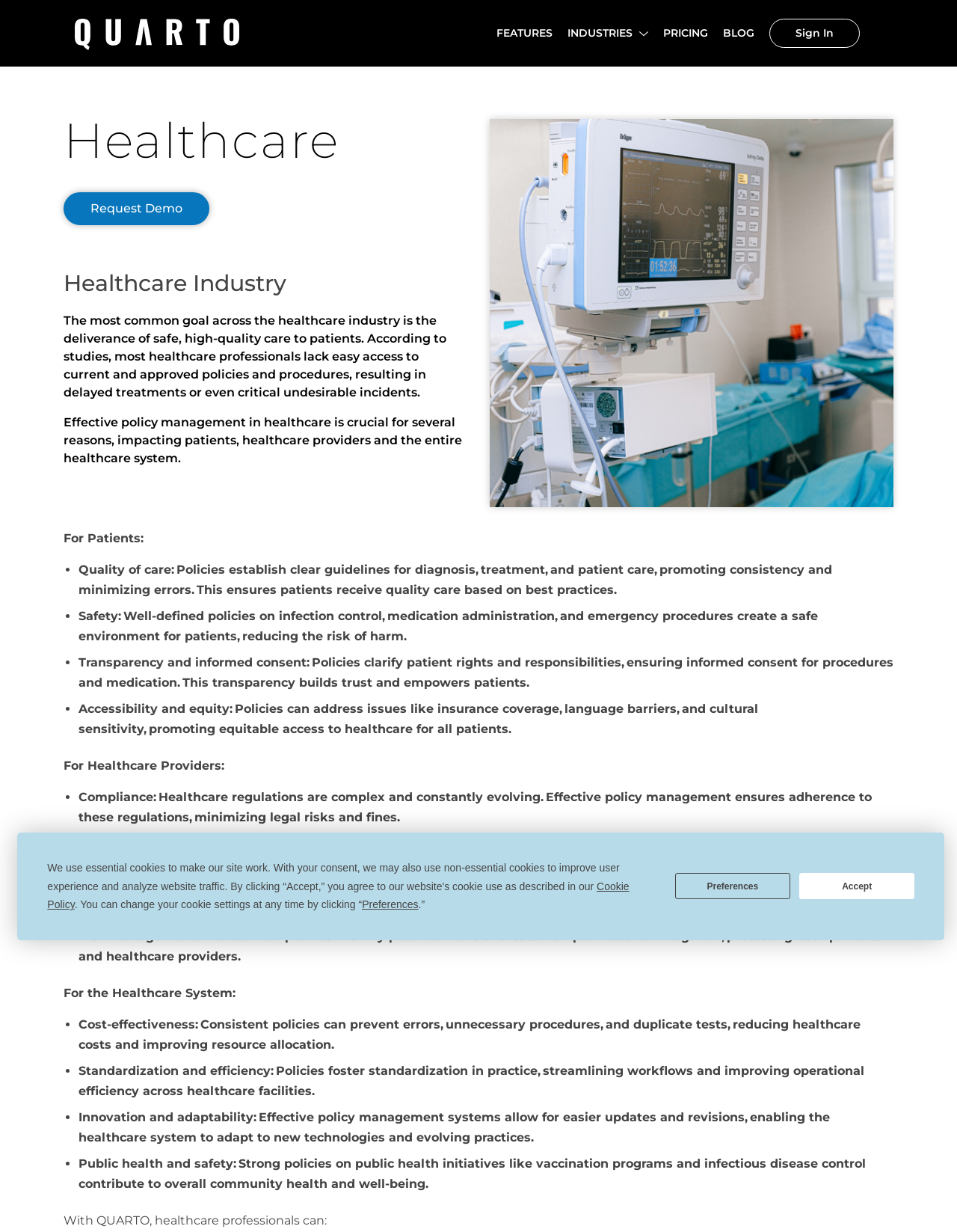Determine the coordinates of the bounding box that should be clicked to complete the instruction: "Click the 'Request Demo' link". The coordinates should be represented by four float numbers between 0 and 1: [left, top, right, bottom].

[0.066, 0.156, 0.219, 0.183]